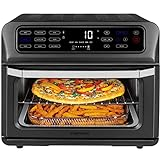How many one-touch presets does the air fryer oven have?
Look at the image and respond with a one-word or short-phrase answer.

nine